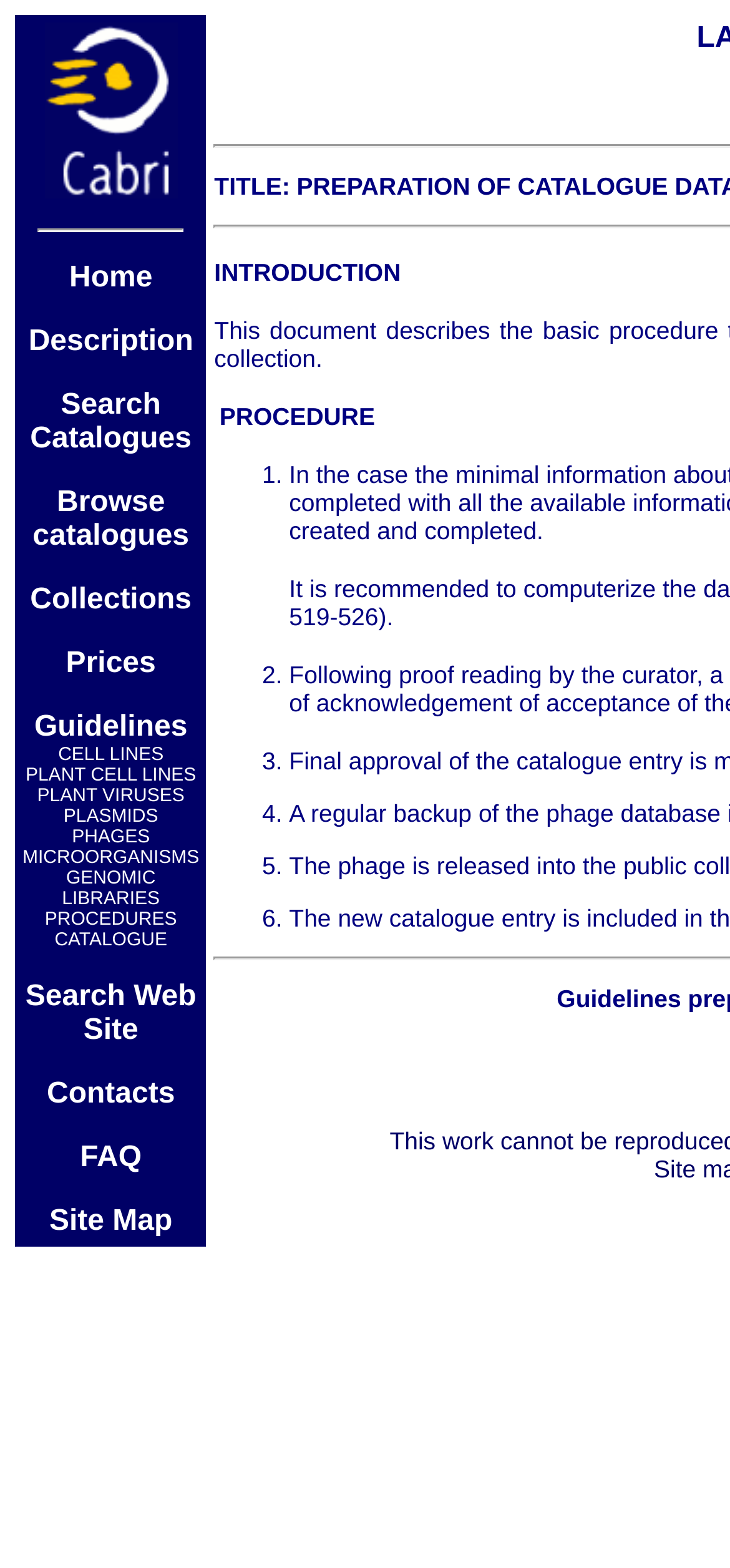Please provide the bounding box coordinates for the element that needs to be clicked to perform the instruction: "Click on Home". The coordinates must consist of four float numbers between 0 and 1, formatted as [left, top, right, bottom].

[0.095, 0.167, 0.209, 0.187]